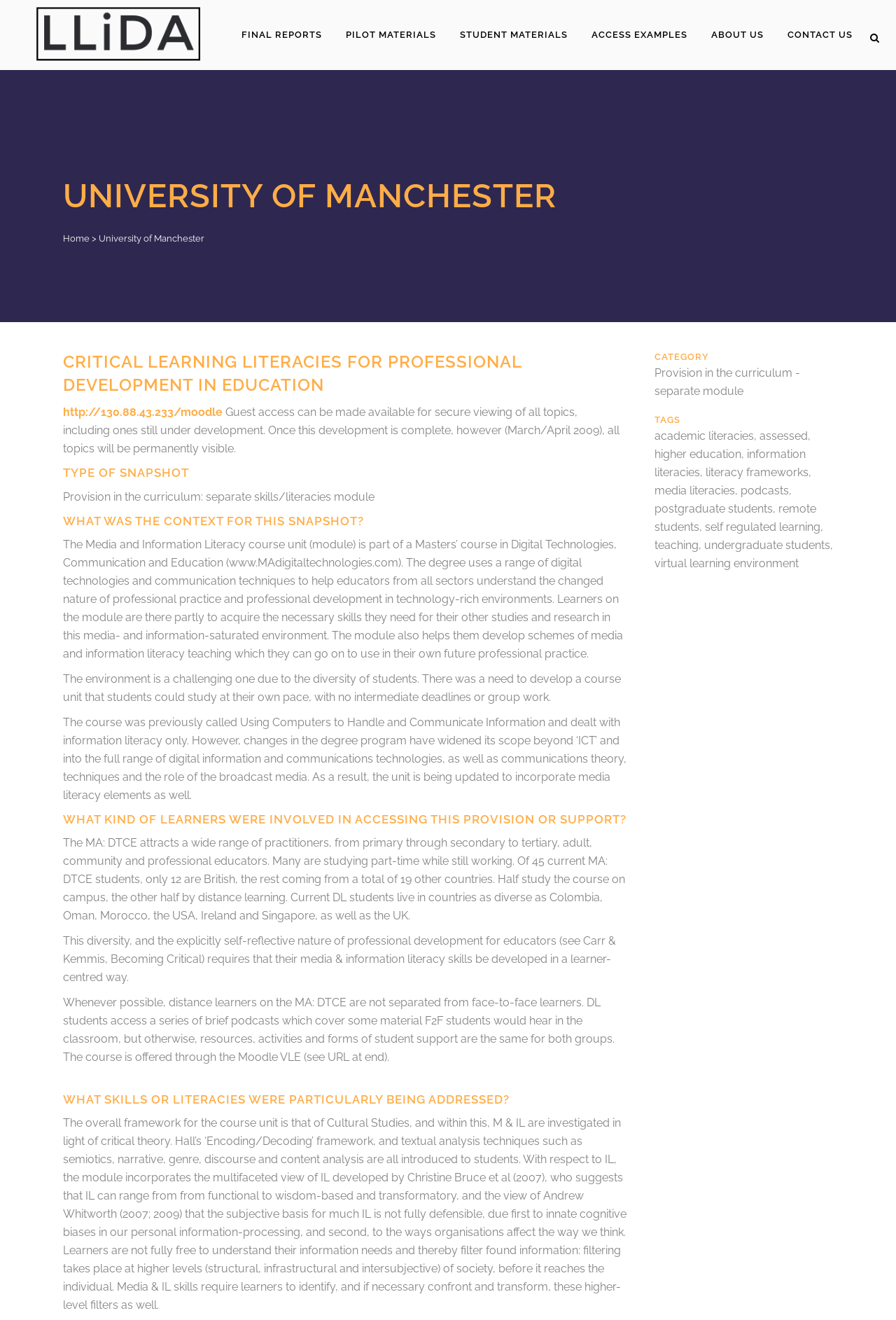What is the topic of the course unit?
Please respond to the question with a detailed and thorough explanation.

I found the answer by reading the text 'The Media and Information Literacy course unit (module) is part of a Masters’ course in Digital Technologies, Communication and Education...' which indicates that the topic of the course unit is Media and Information Literacy.